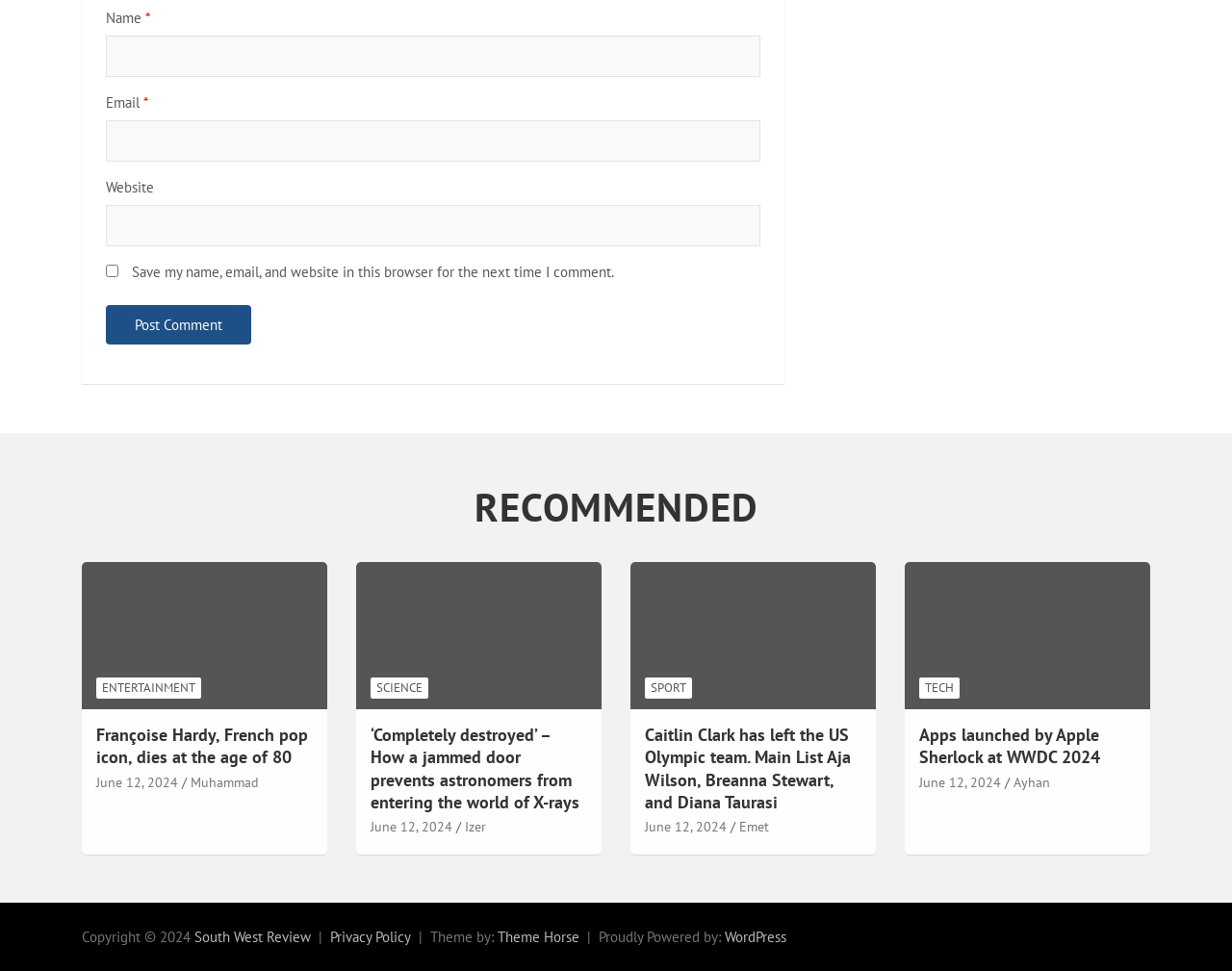Please determine the bounding box coordinates of the element to click on in order to accomplish the following task: "Click the 'Post Comment' button". Ensure the coordinates are four float numbers ranging from 0 to 1, i.e., [left, top, right, bottom].

[0.086, 0.314, 0.204, 0.355]